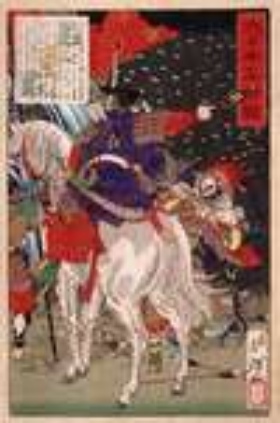What is the color of the horse ridden by Sakanoue Tamuramaro?
Please respond to the question with a detailed and well-explained answer.

The caption describes the scene, stating that Sakanoue Tamuramaro is 'Riding a spirited white horse', which provides the answer to the question.